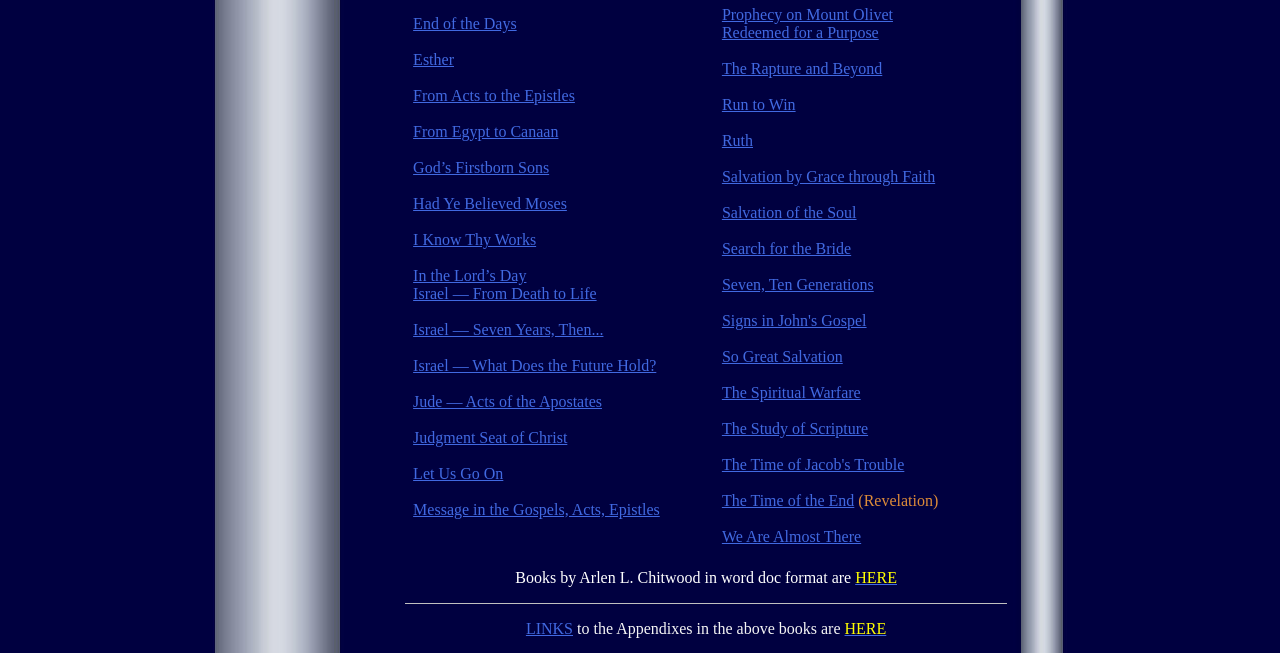What is the author of the books listed on this webpage?
Using the image as a reference, answer the question in detail.

The text 'Books by Arlen L. Chitwood in word doc format are' suggests that Arlen L. Chitwood is the author of the books listed on this webpage.